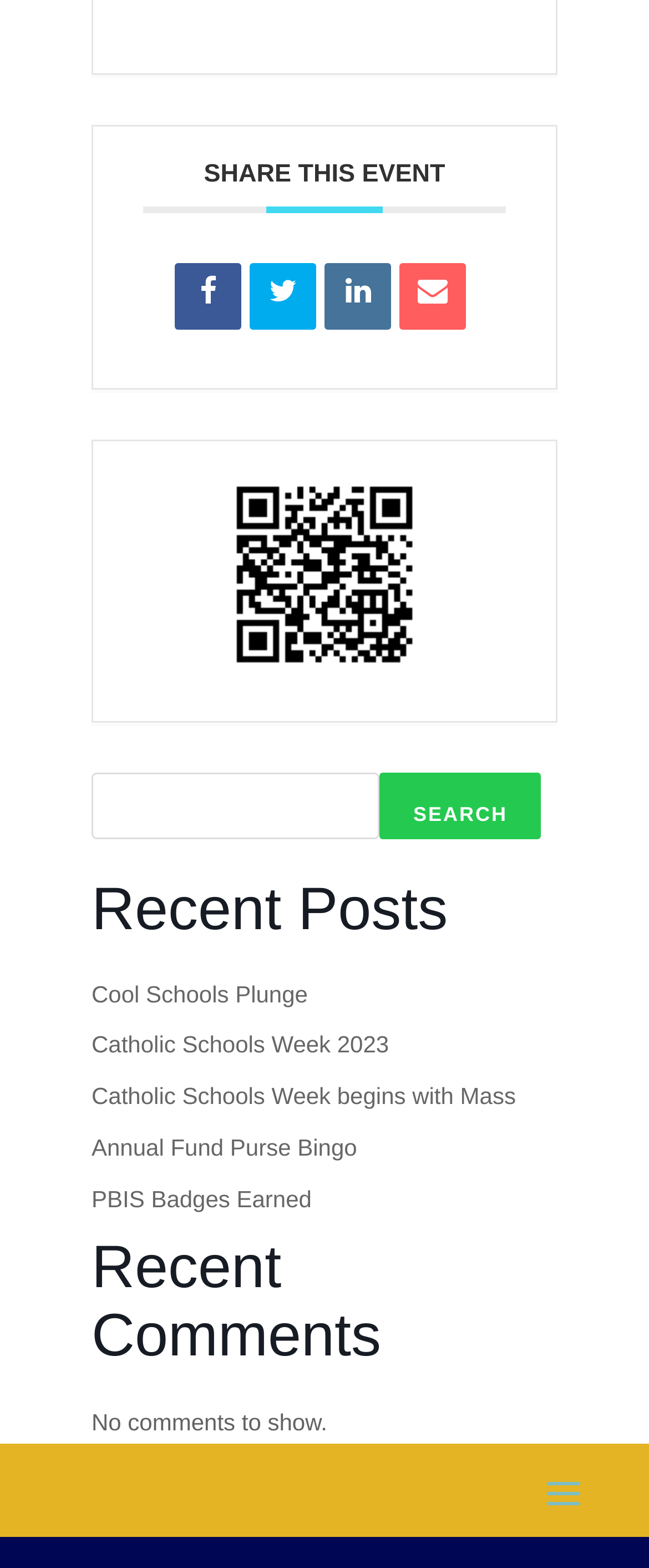What is the function of the search bar?
Answer the question with a detailed explanation, including all necessary information.

The search bar is located below the 'SHARE THIS EVENT' heading, and it contains a searchbox and a 'Search' button, suggesting that it is used to search for events or related content on the webpage.